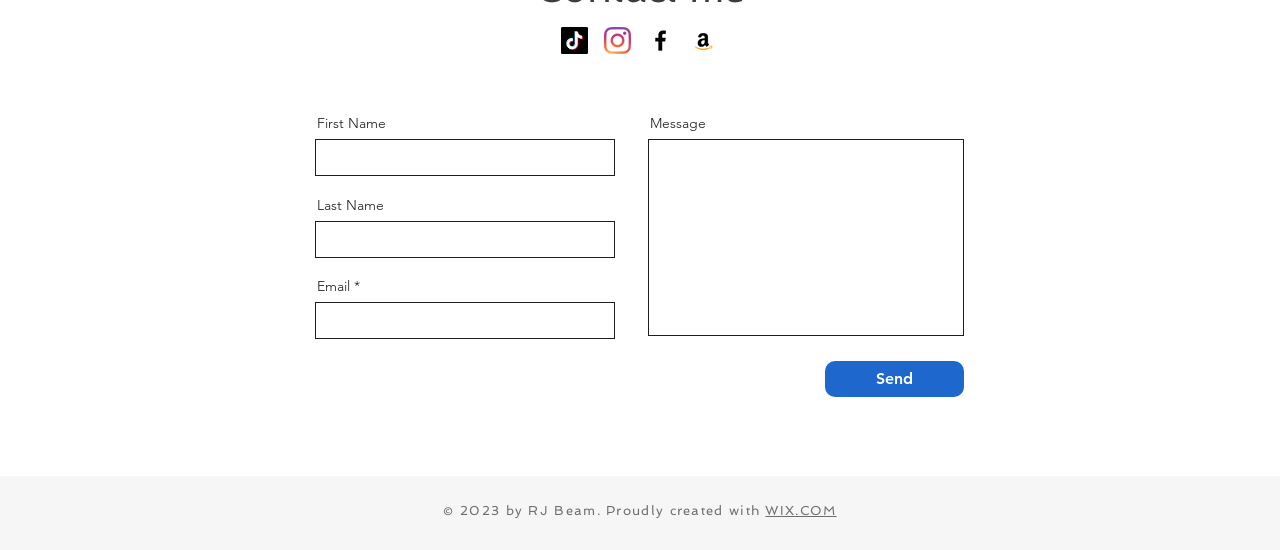Please identify the bounding box coordinates of the clickable area that will allow you to execute the instruction: "Enter your first name".

[0.246, 0.253, 0.48, 0.321]